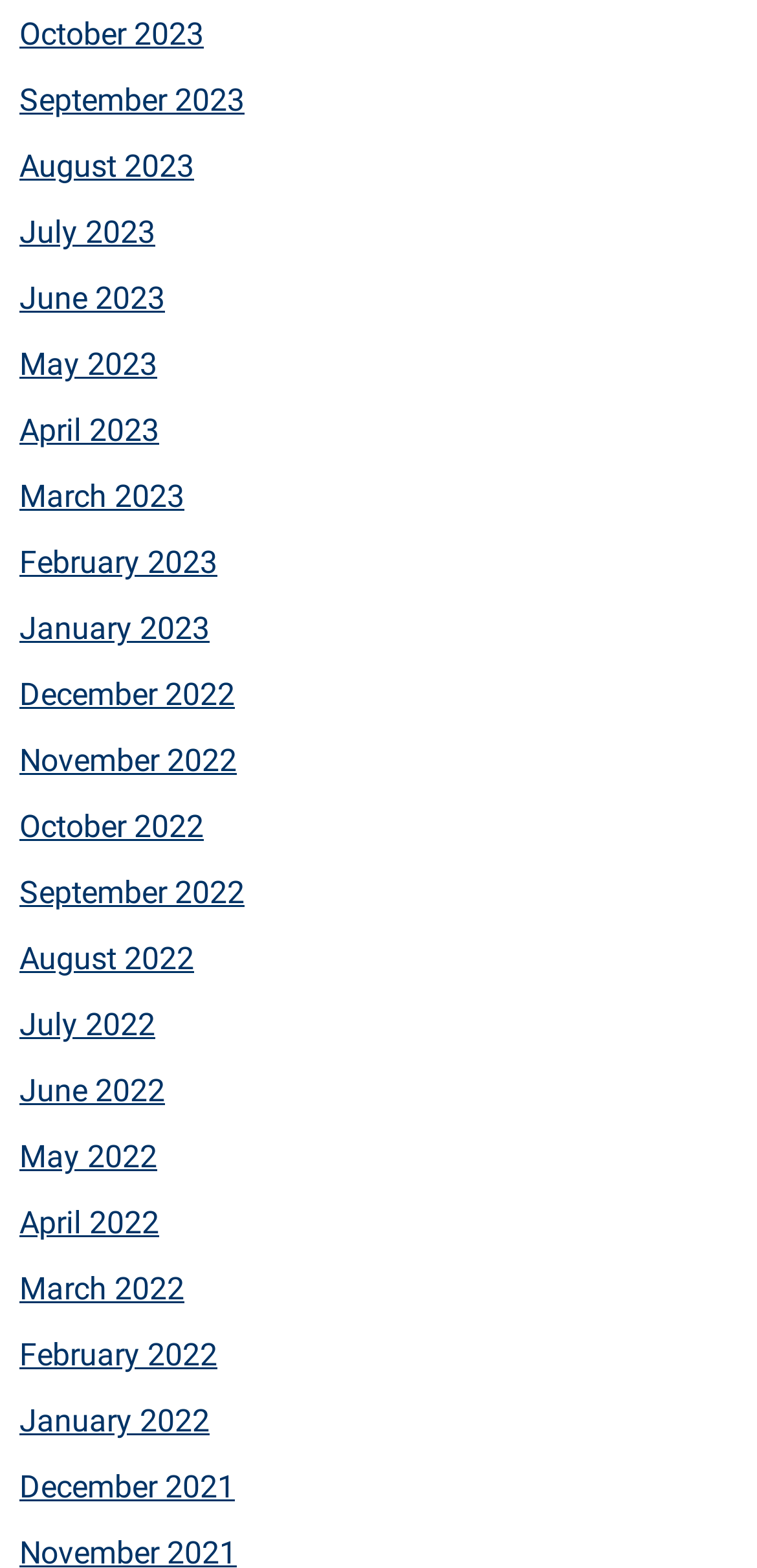What is the most recent month listed?
Provide a comprehensive and detailed answer to the question.

By examining the list of links, I found that the topmost link is 'October 2023', which suggests that it is the most recent month listed.